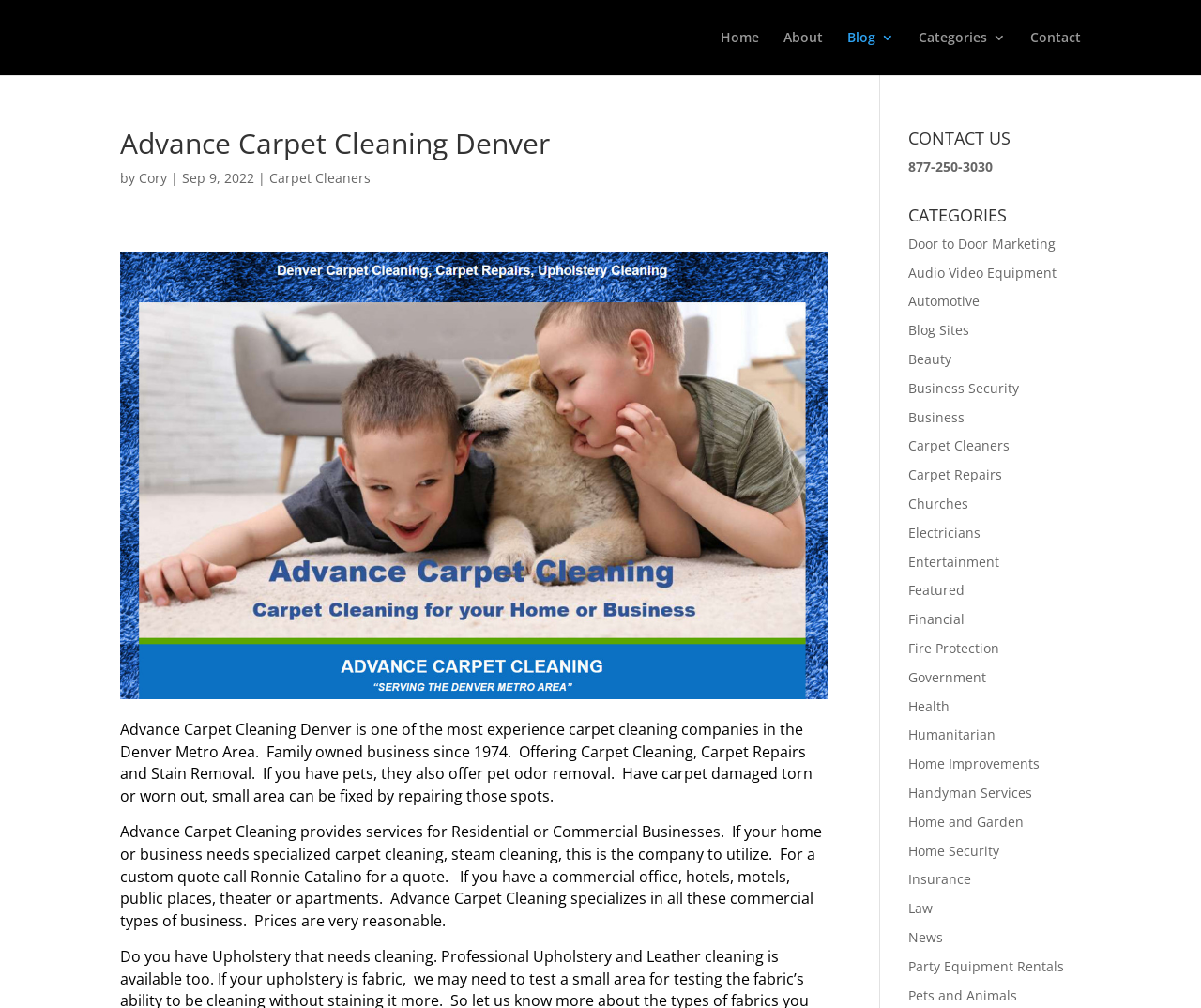Locate the bounding box of the user interface element based on this description: "Audio Video Equipment".

[0.756, 0.261, 0.88, 0.279]